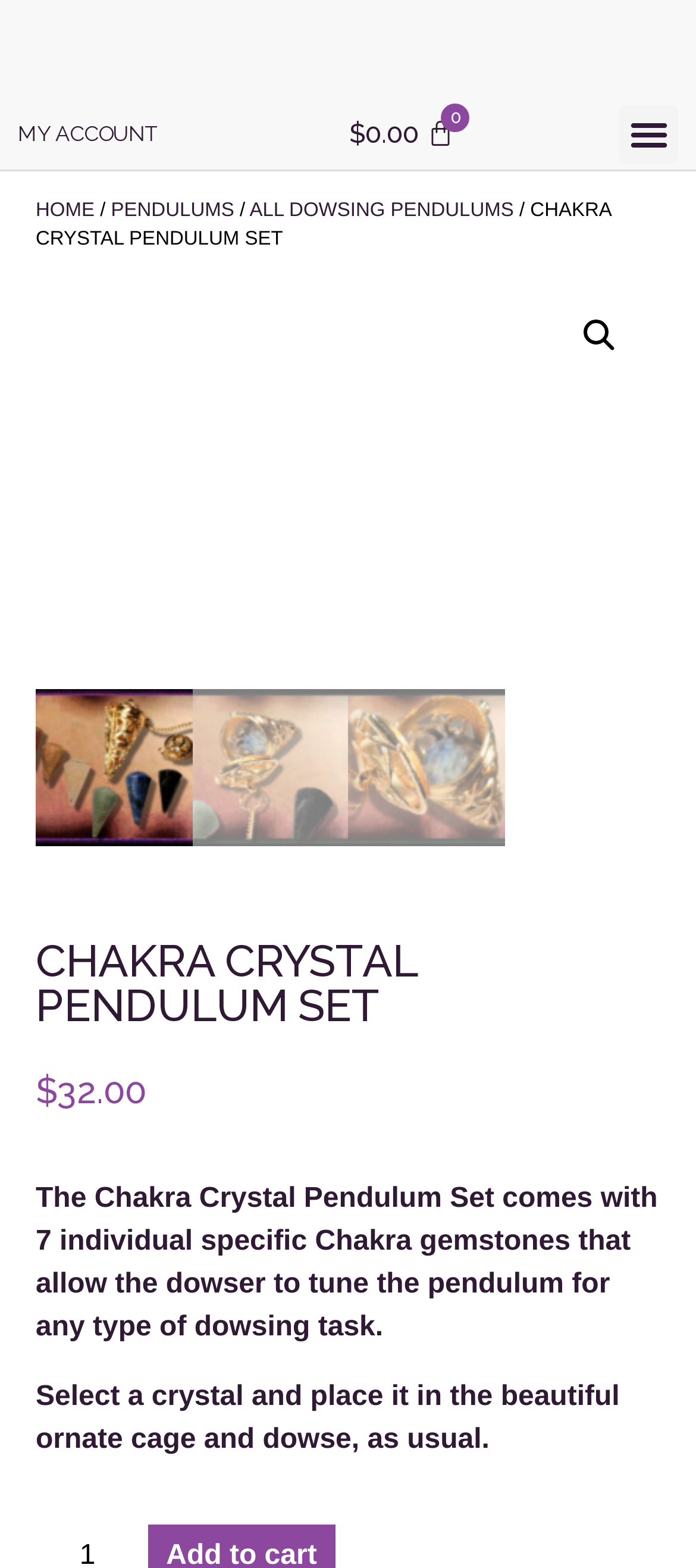What is the function of the ornate cage in the Chakra Crystal Pendulum Set?
Look at the image and respond with a one-word or short-phrase answer.

To hold a crystal